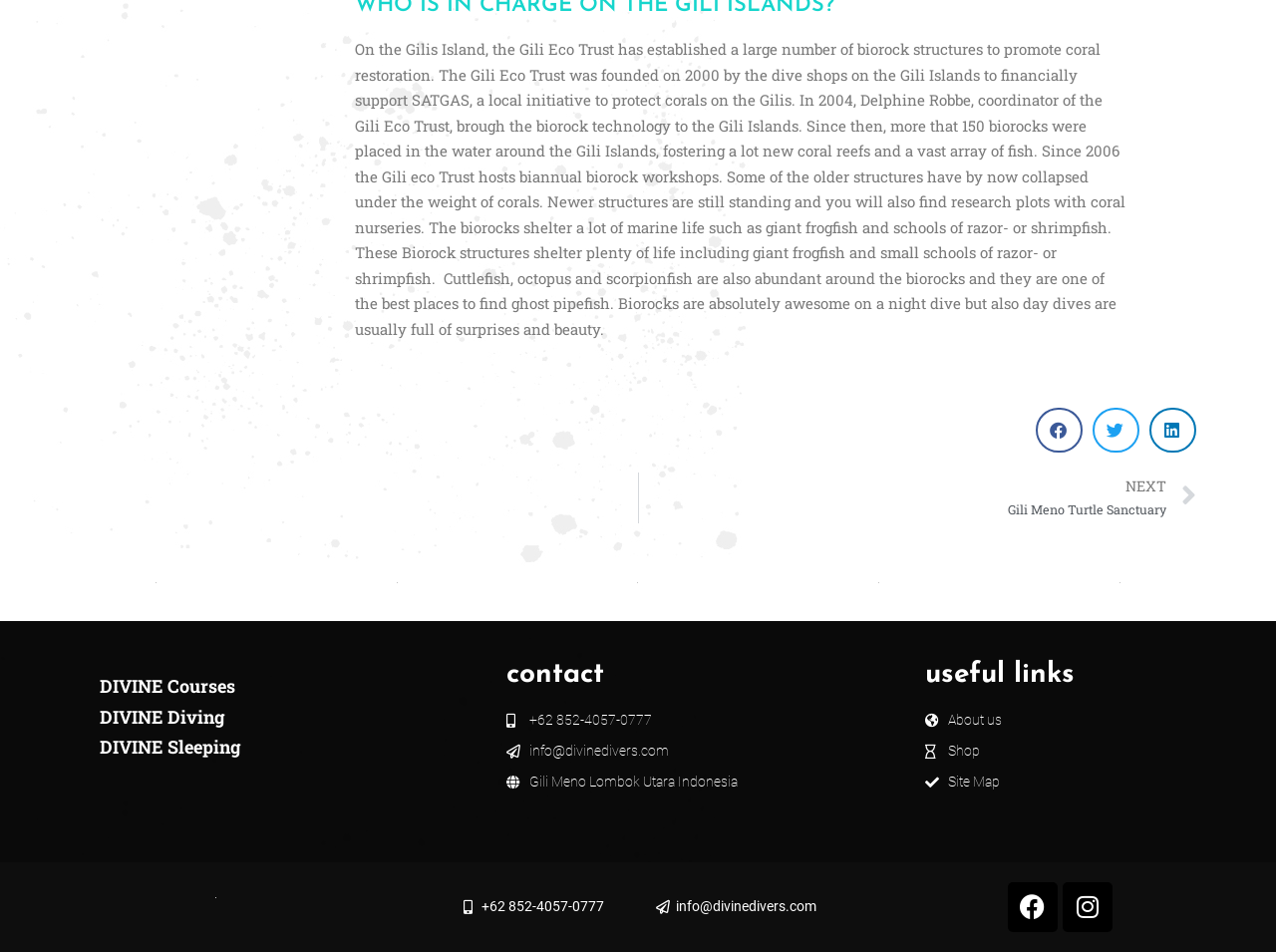Provide a brief response to the question below using one word or phrase:
What is the location of the dive center?

Gili Meno, Lombok, Indonesia